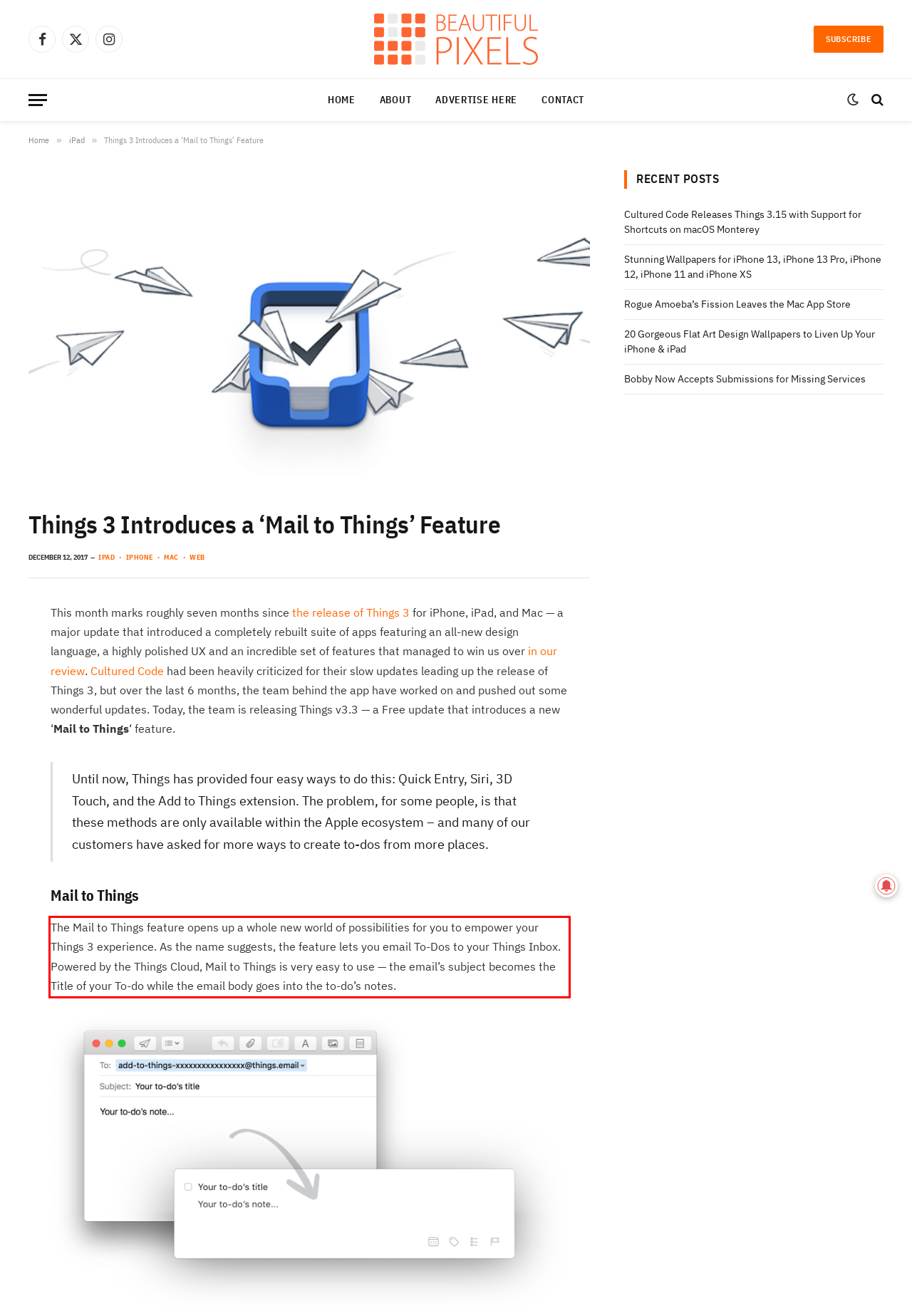Given the screenshot of a webpage, identify the red rectangle bounding box and recognize the text content inside it, generating the extracted text.

The Mail to Things feature opens up a whole new world of possibilities for you to empower your Things 3 experience. As the name suggests, the feature lets you email To-Dos to your Things Inbox. Powered by the Things Cloud, Mail to Things is very easy to use — the email’s subject becomes the Title of your To-do while the email body goes into the to-do’s notes.